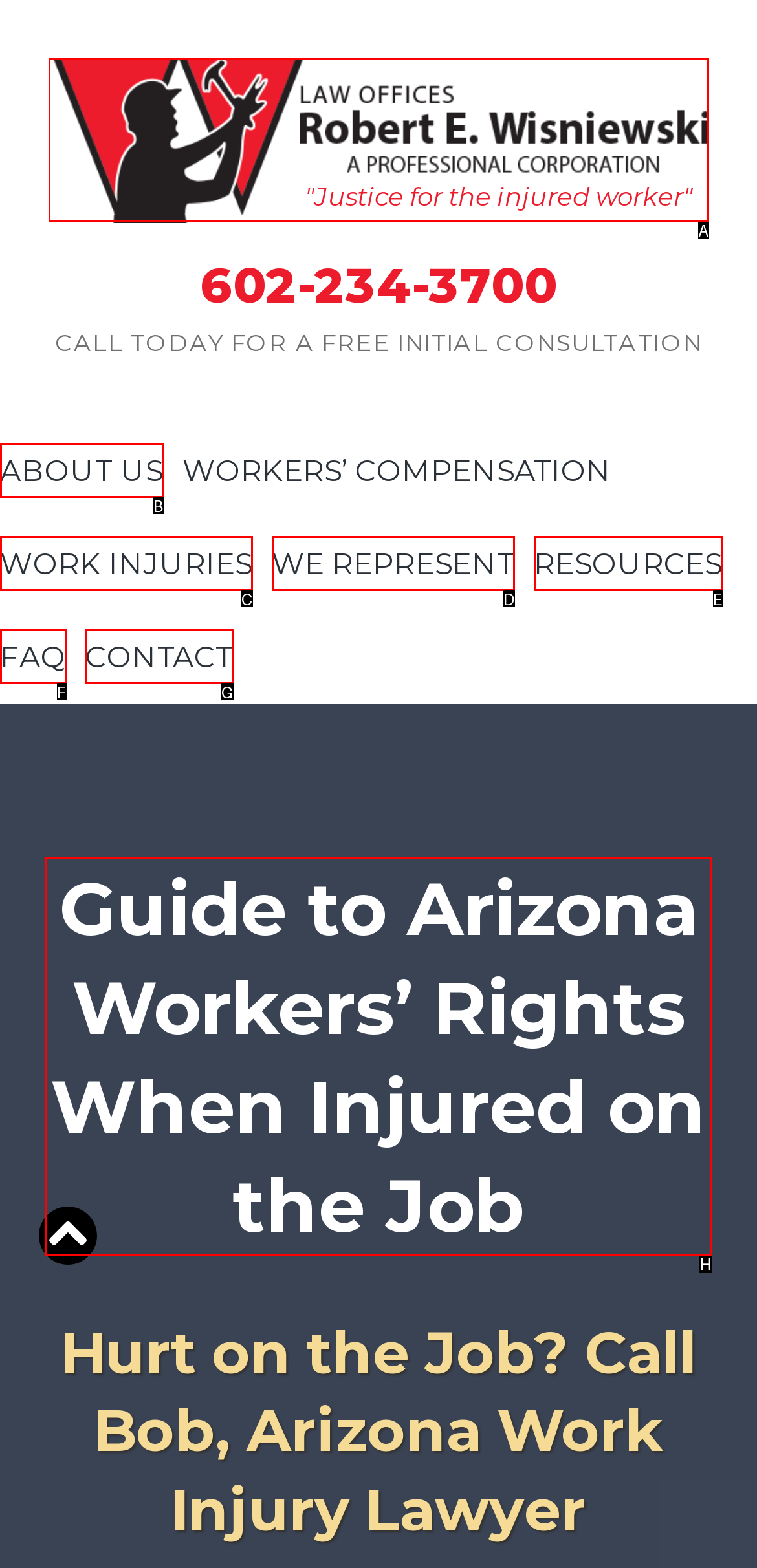Given the task: Read the 'Guide to Arizona Workers’ Rights When Injured on the Job' heading, point out the letter of the appropriate UI element from the marked options in the screenshot.

H